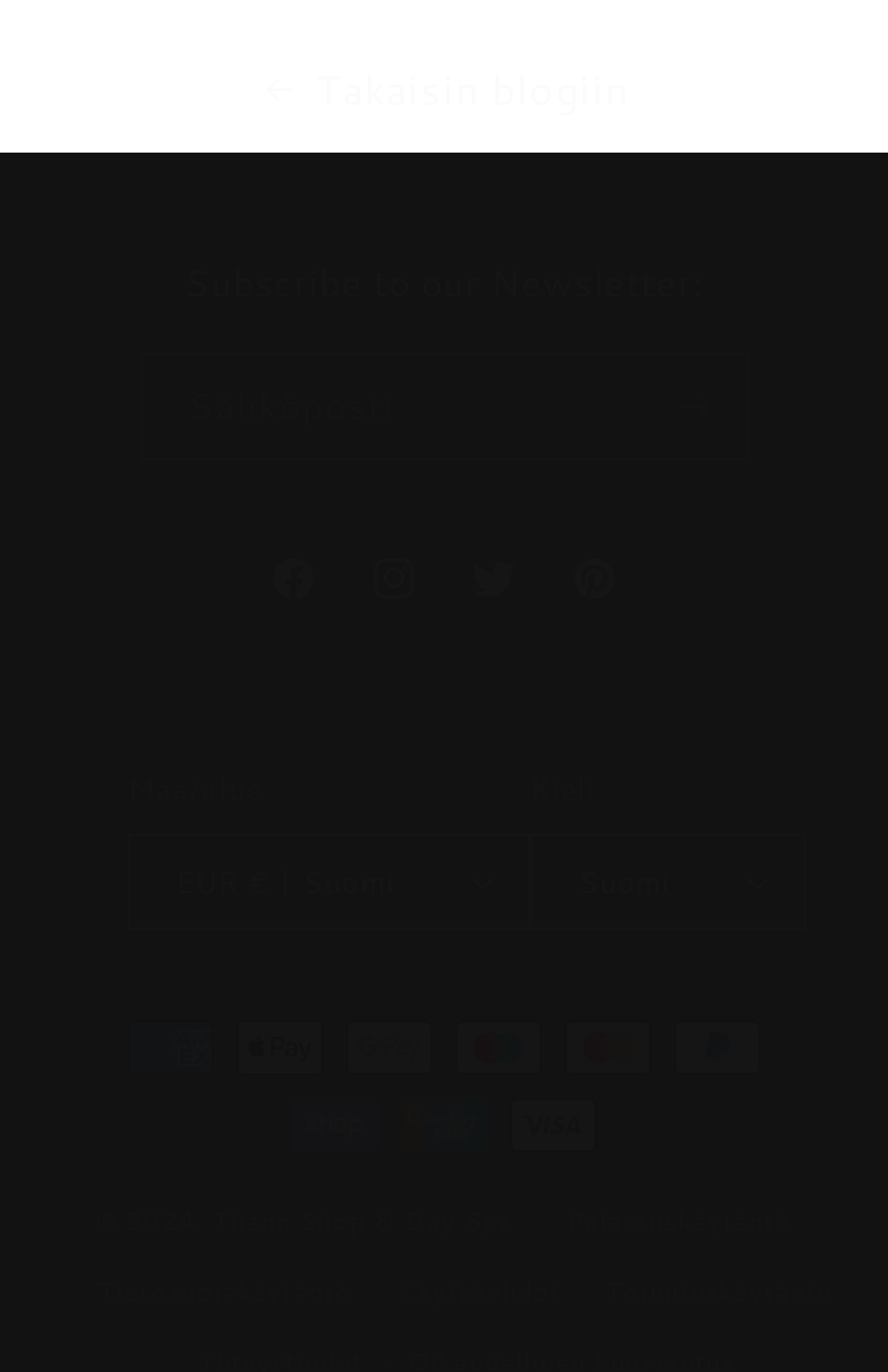Reply to the question with a single word or phrase:
What payment methods are accepted?

Multiple